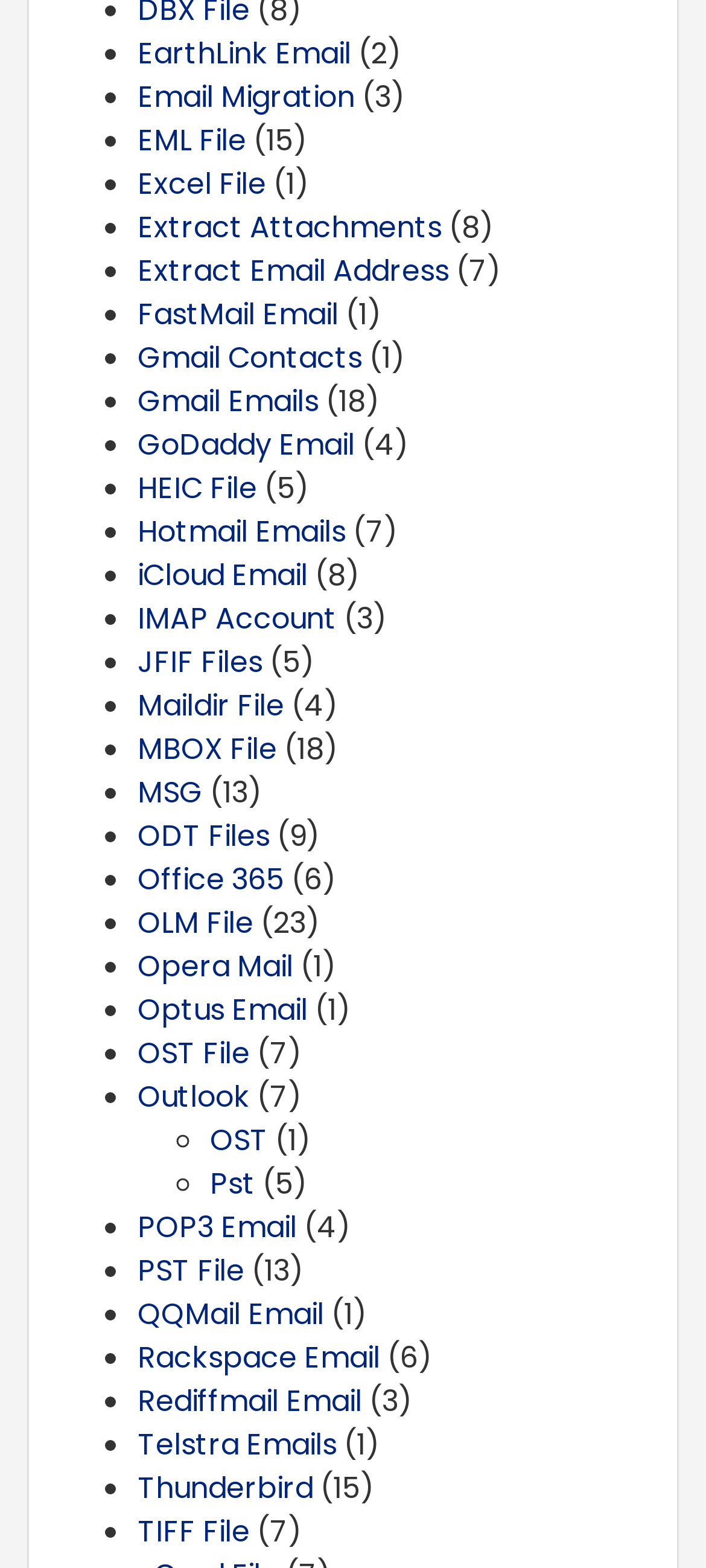Find the bounding box coordinates of the clickable element required to execute the following instruction: "Access Gmail Emails". Provide the coordinates as four float numbers between 0 and 1, i.e., [left, top, right, bottom].

[0.195, 0.243, 0.451, 0.27]